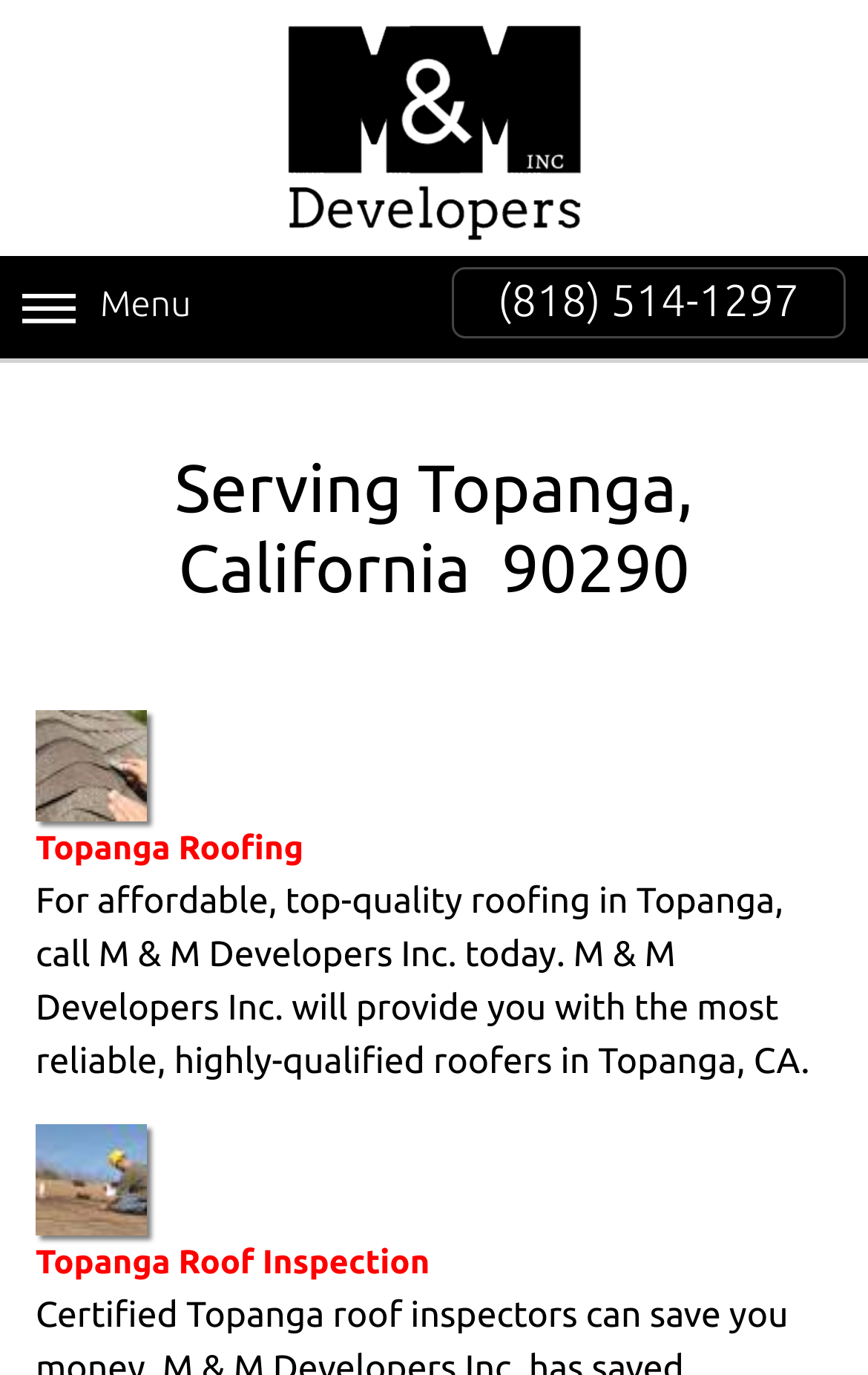What services does M & M Developers Inc. provide in Topanga?
Look at the image and respond with a one-word or short phrase answer.

Roofing and Roof Inspection